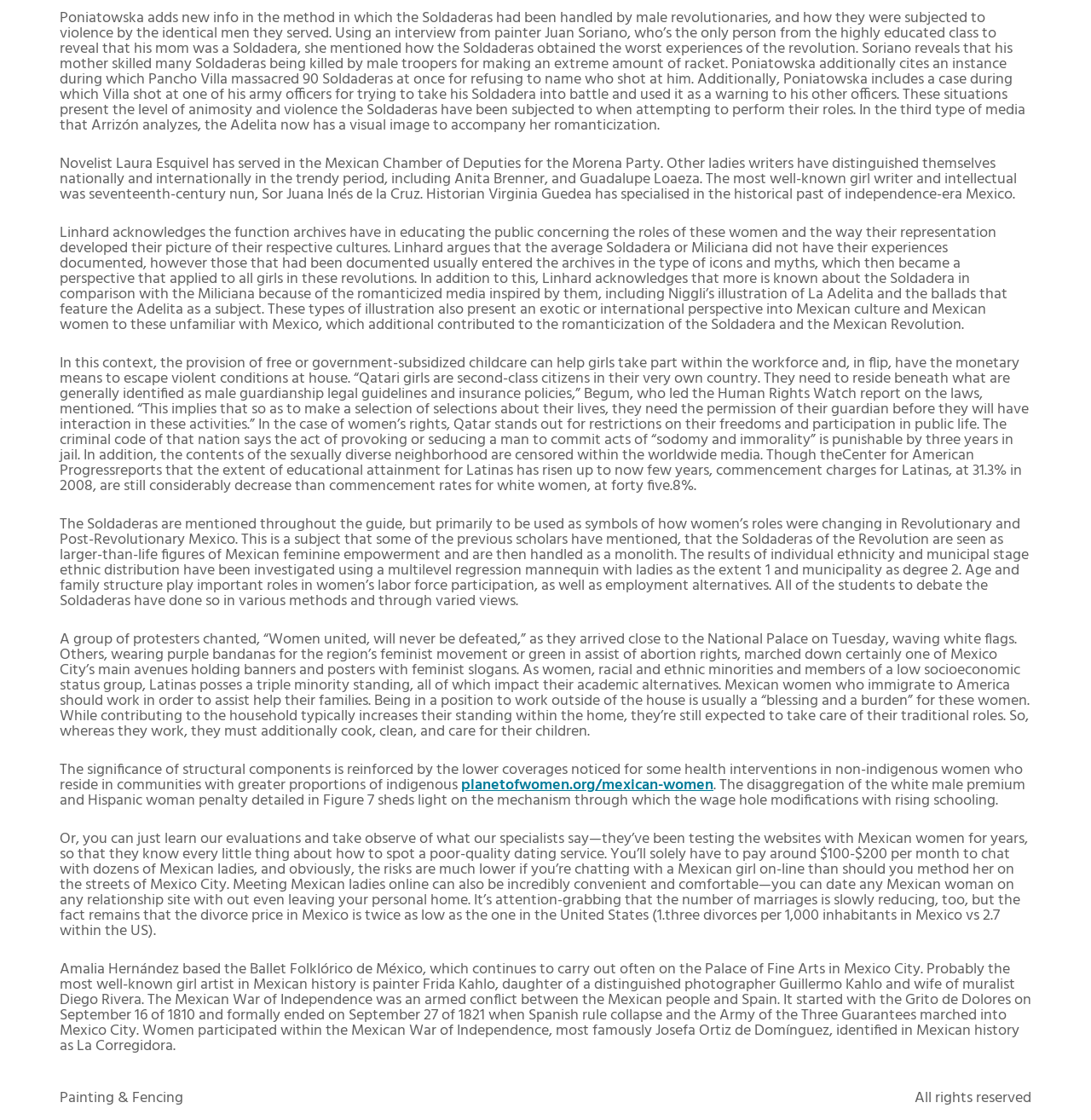What is the penalty mentioned in the context of women's rights in Qatar?
Answer the question with a single word or phrase derived from the image.

Three years in jail